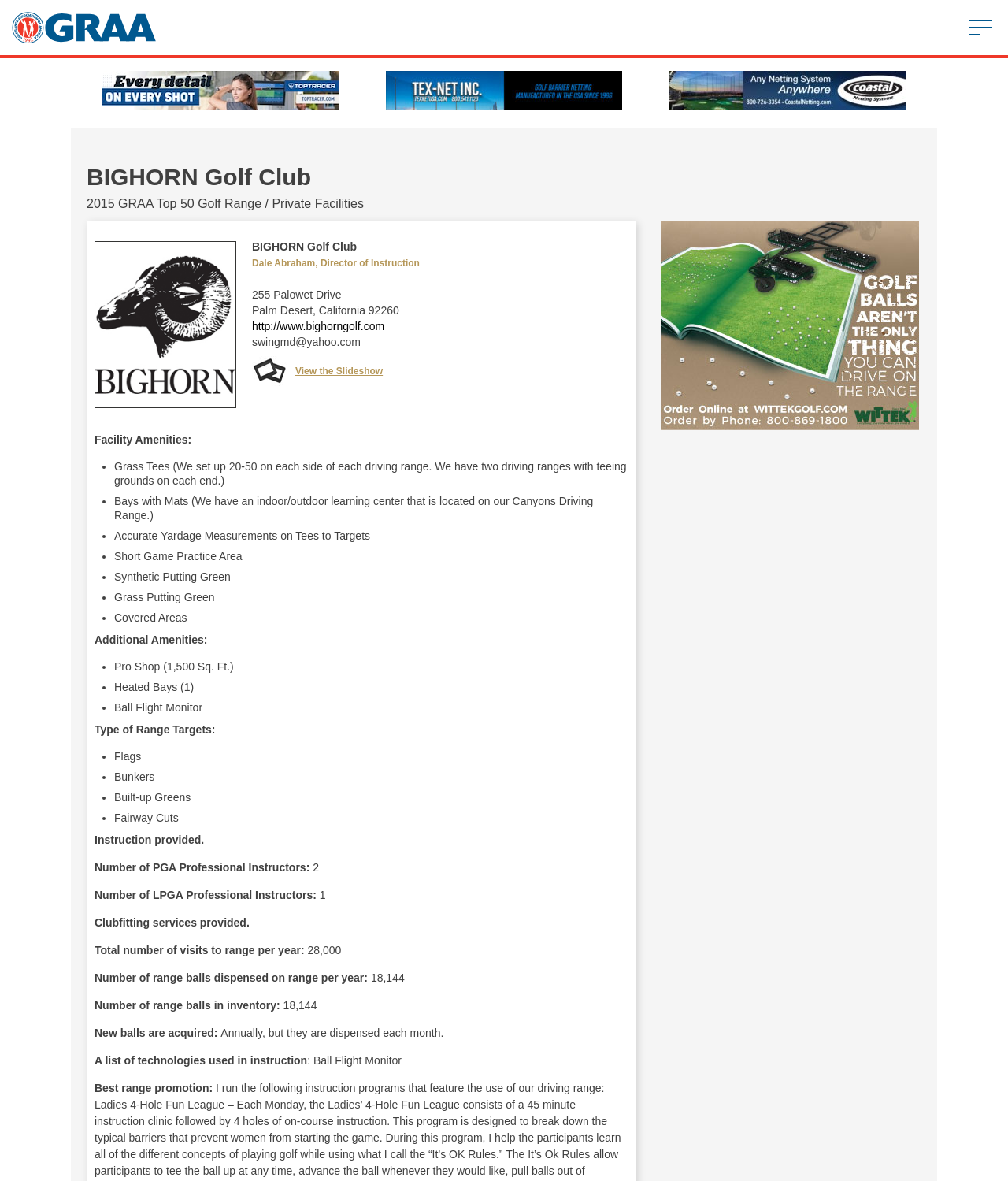Answer the question in a single word or phrase:
What type of facility is this?

Golf Club